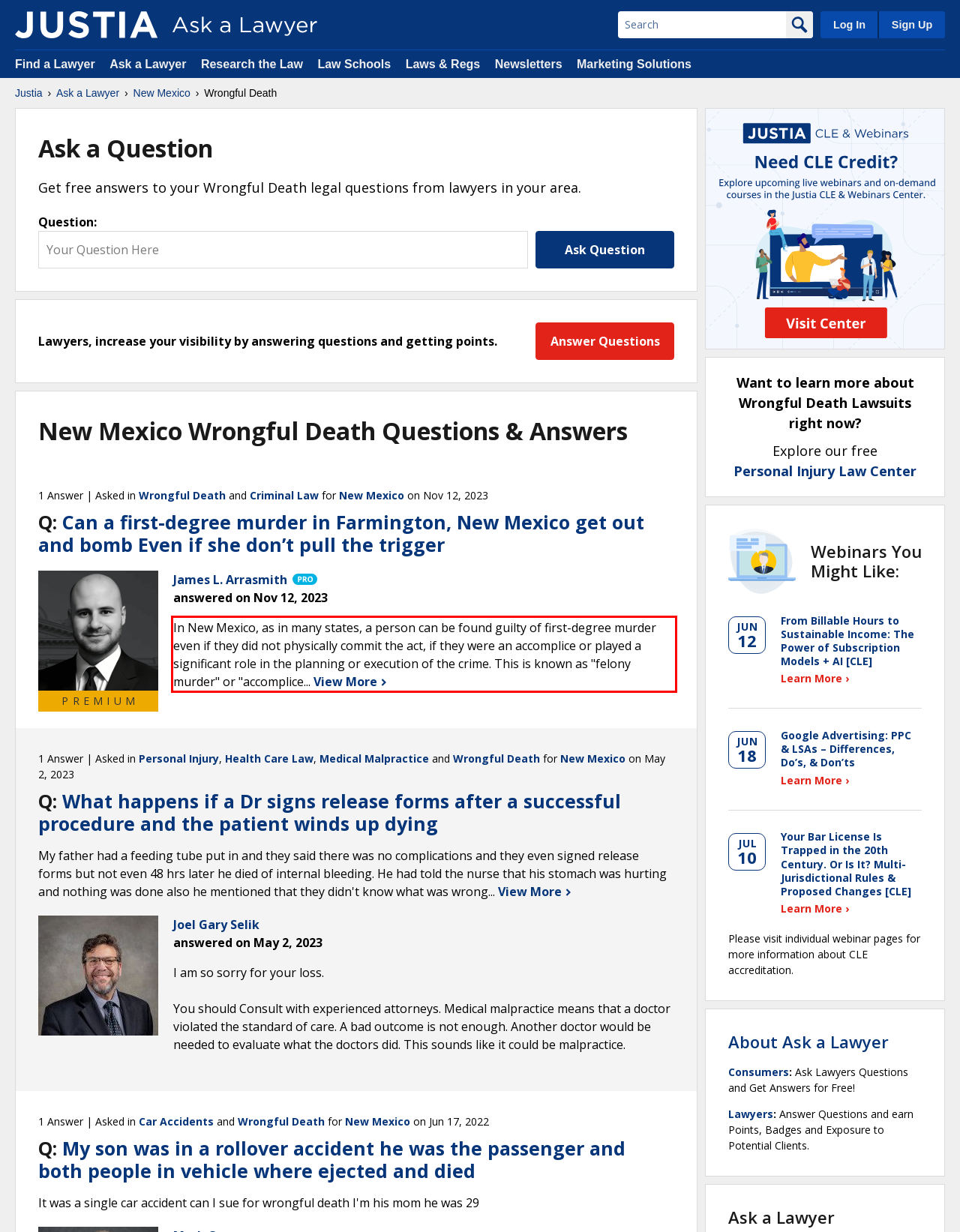Inspect the webpage screenshot that has a red bounding box and use OCR technology to read and display the text inside the red bounding box.

In New Mexico, as in many states, a person can be found guilty of first-degree murder even if they did not physically commit the act, if they were an accomplice or played a significant role in the planning or execution of the crime. This is known as "felony murder" or "accomplice... View More